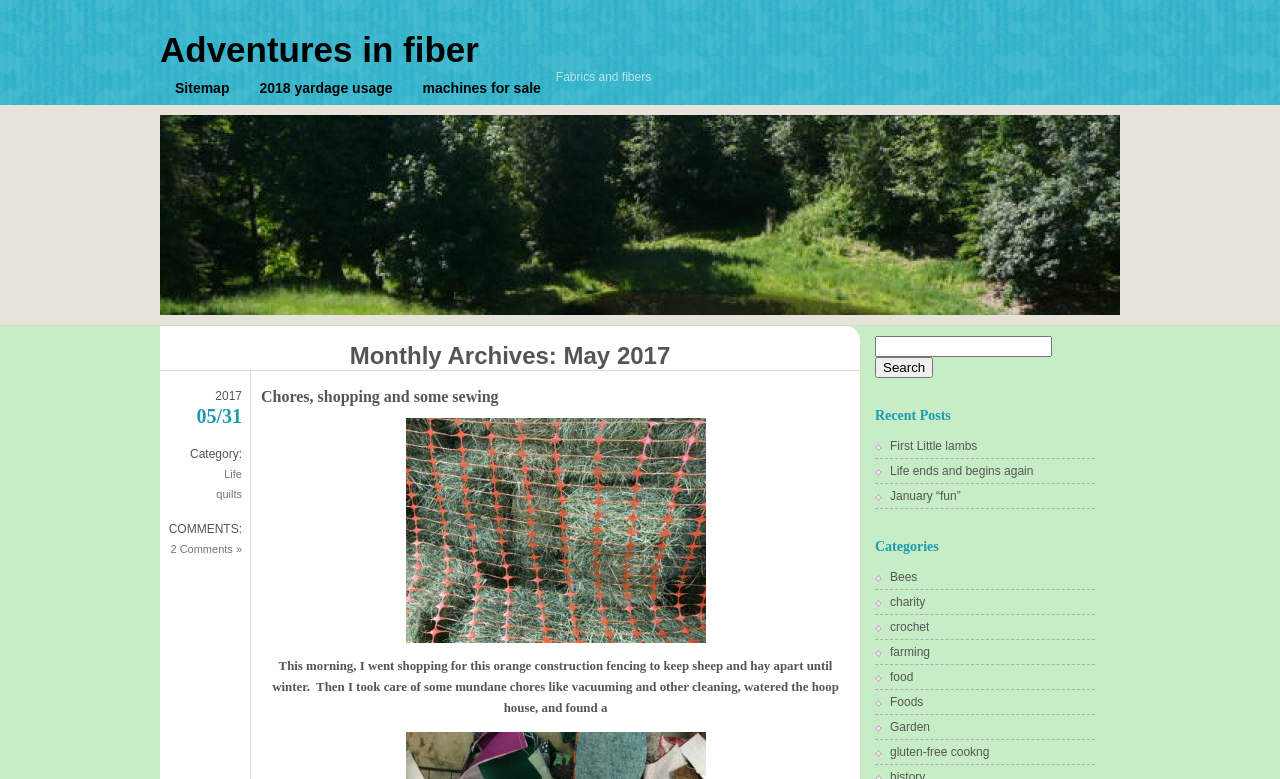Create a detailed summary of the webpage's content and design.

The webpage appears to be a personal blog, with the title "Adventures in fiber" and a subtitle "Fabrics and fibers". At the top, there are several links to other pages, including "Sitemap", "2018 yardage usage", and "machines for sale". 

Below the title, there is a heading "Monthly Archives: May 2017", followed by a link to a specific date "05/31". To the right of the date, there are links to categories such as "Life" and "quilts". 

Further down, there is a heading "Chores, shopping and some sewing", which is also a link to a specific blog post. The post describes the author's morning activities, including shopping for orange construction fencing to separate sheep and hay, and doing some household chores. 

On the right side of the page, there is a search bar with a label "Search for:" and a button to submit the search query. Below the search bar, there are headings for "Recent Posts" and "Categories", with links to several blog posts and categories such as "Bees", "charity", "crochet", and "farming".